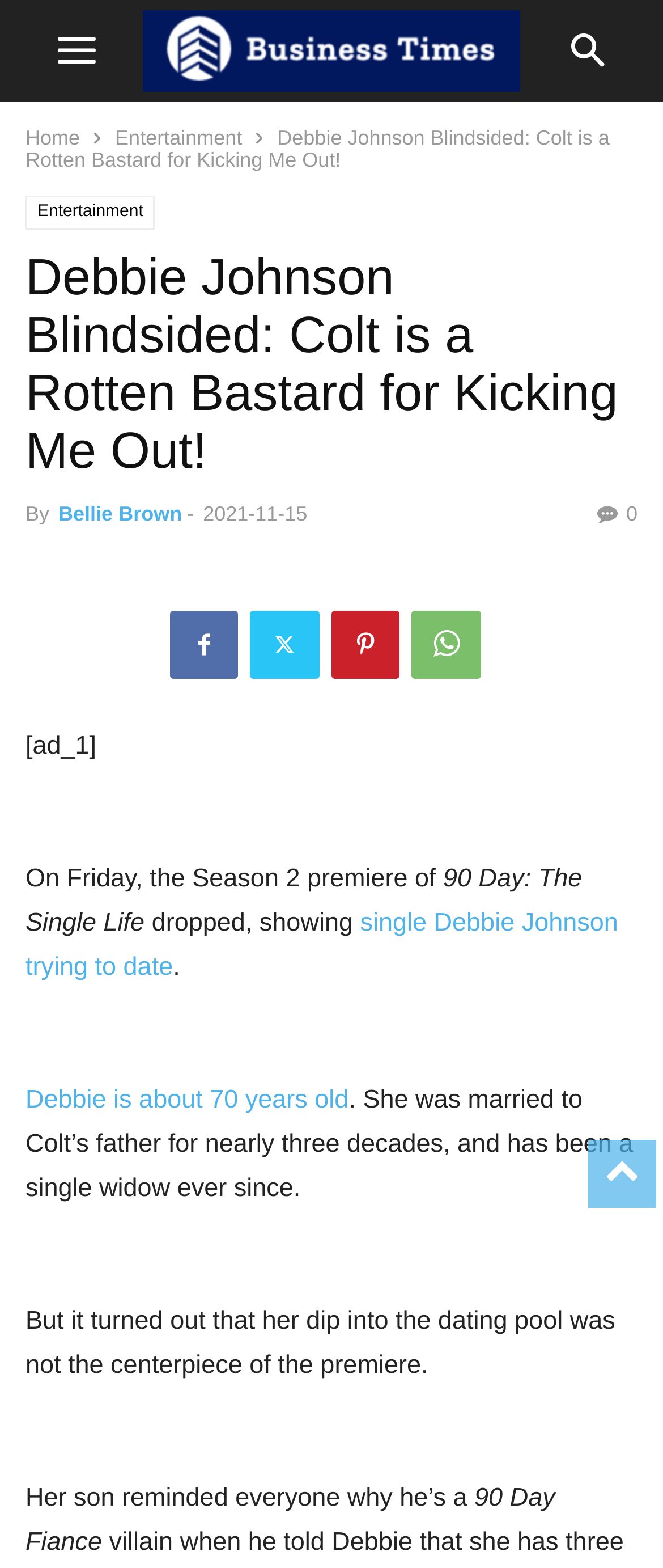Specify the bounding box coordinates for the region that must be clicked to perform the given instruction: "Read about Debbie Johnson's dating life".

[0.038, 0.579, 0.932, 0.626]